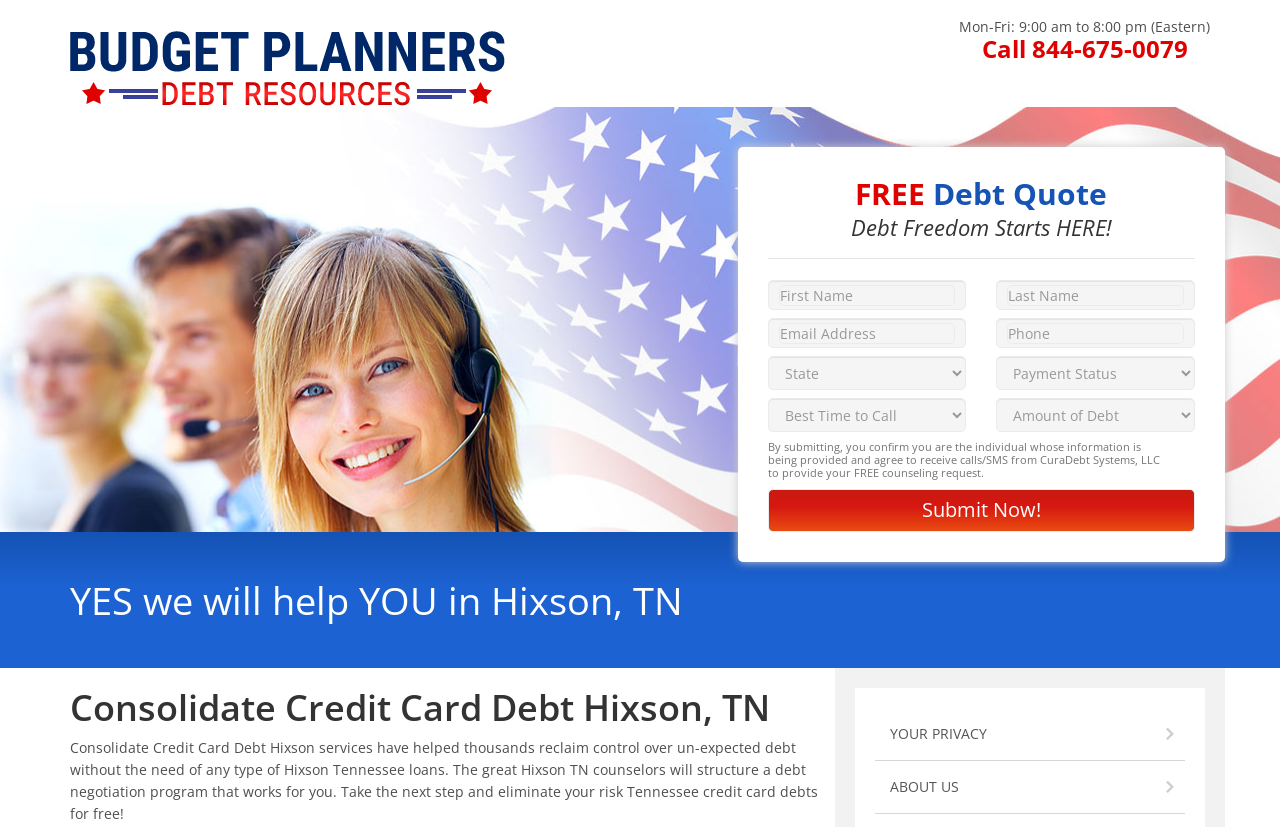Determine the bounding box coordinates of the UI element that matches the following description: "name="first_name" placeholder="First Name"". The coordinates should be four float numbers between 0 and 1 in the format [left, top, right, bottom].

[0.6, 0.339, 0.755, 0.375]